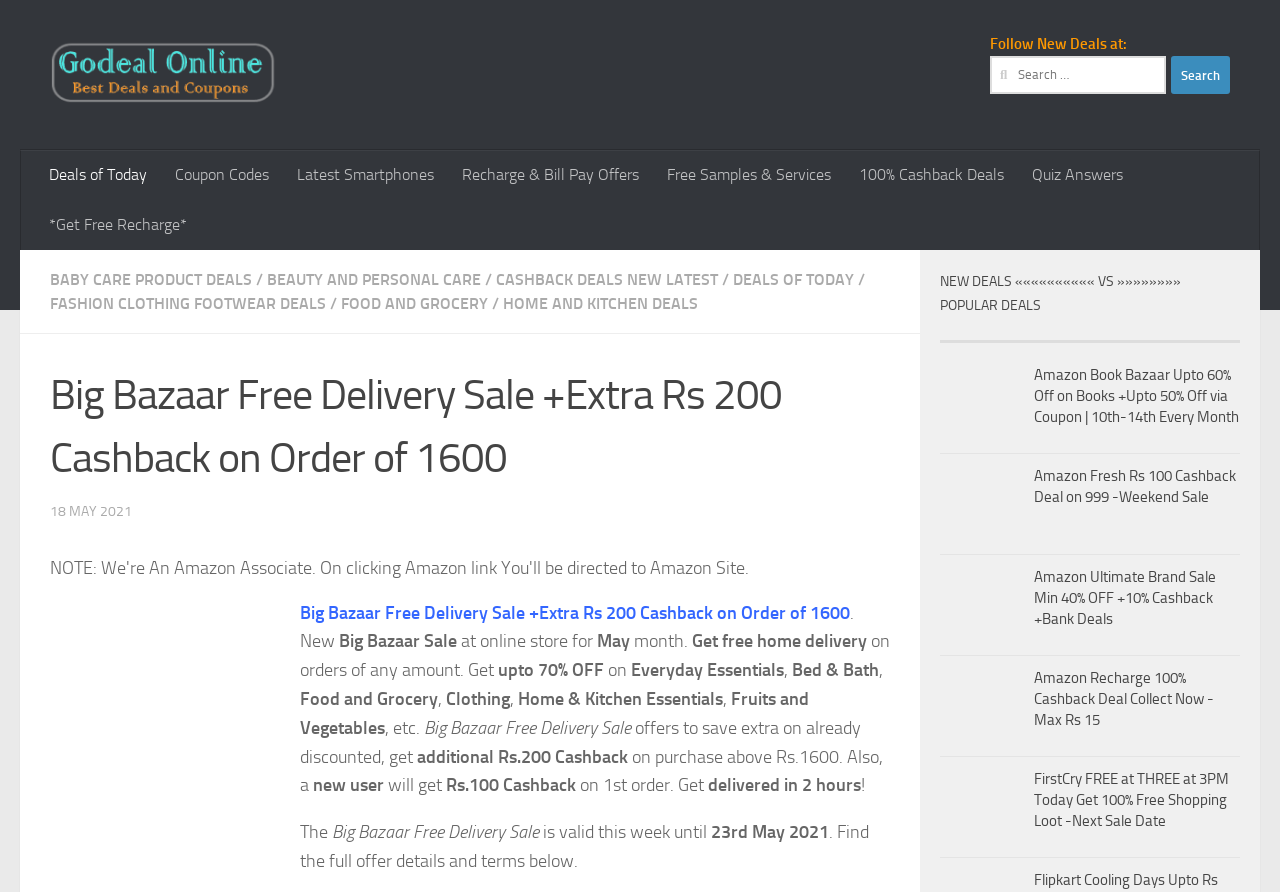Identify the bounding box coordinates of the section that should be clicked to achieve the task described: "Get free recharge".

[0.027, 0.224, 0.157, 0.28]